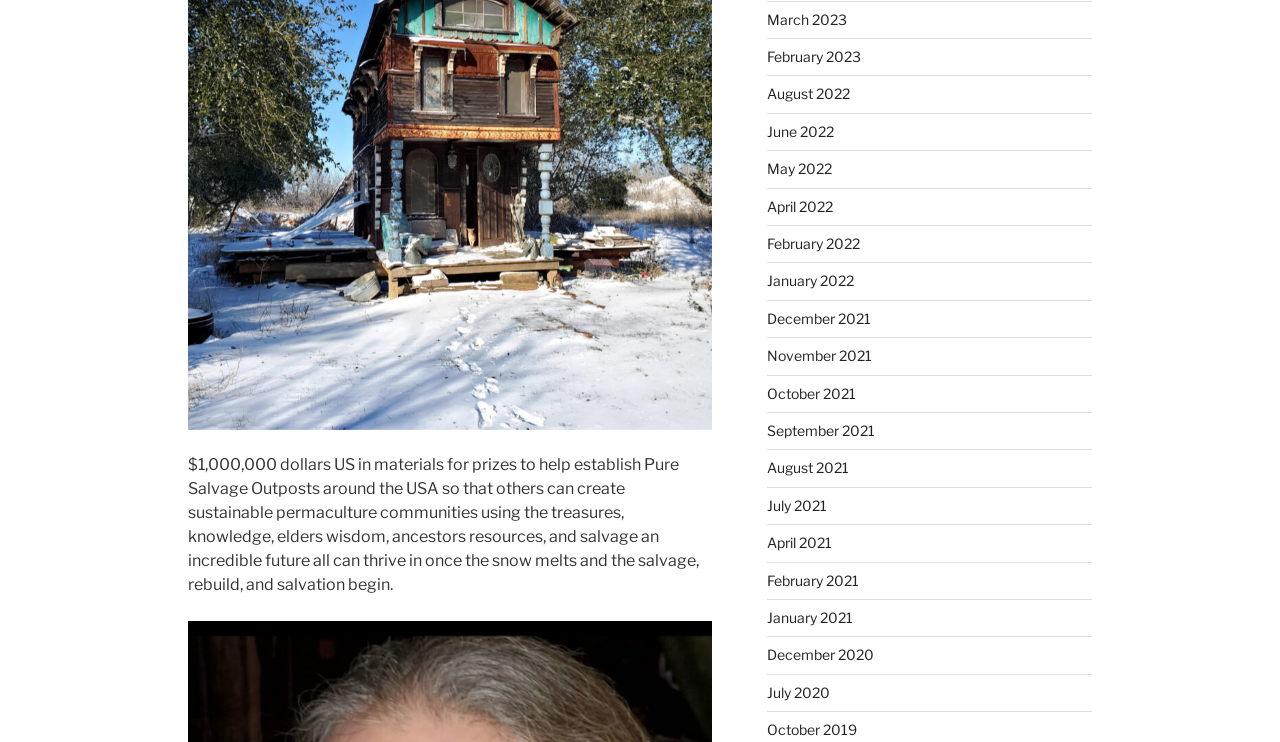Please identify the bounding box coordinates of the region to click in order to complete the task: "Explore the Events & Programs page". The coordinates must be four float numbers between 0 and 1, specified as [left, top, right, bottom].

None